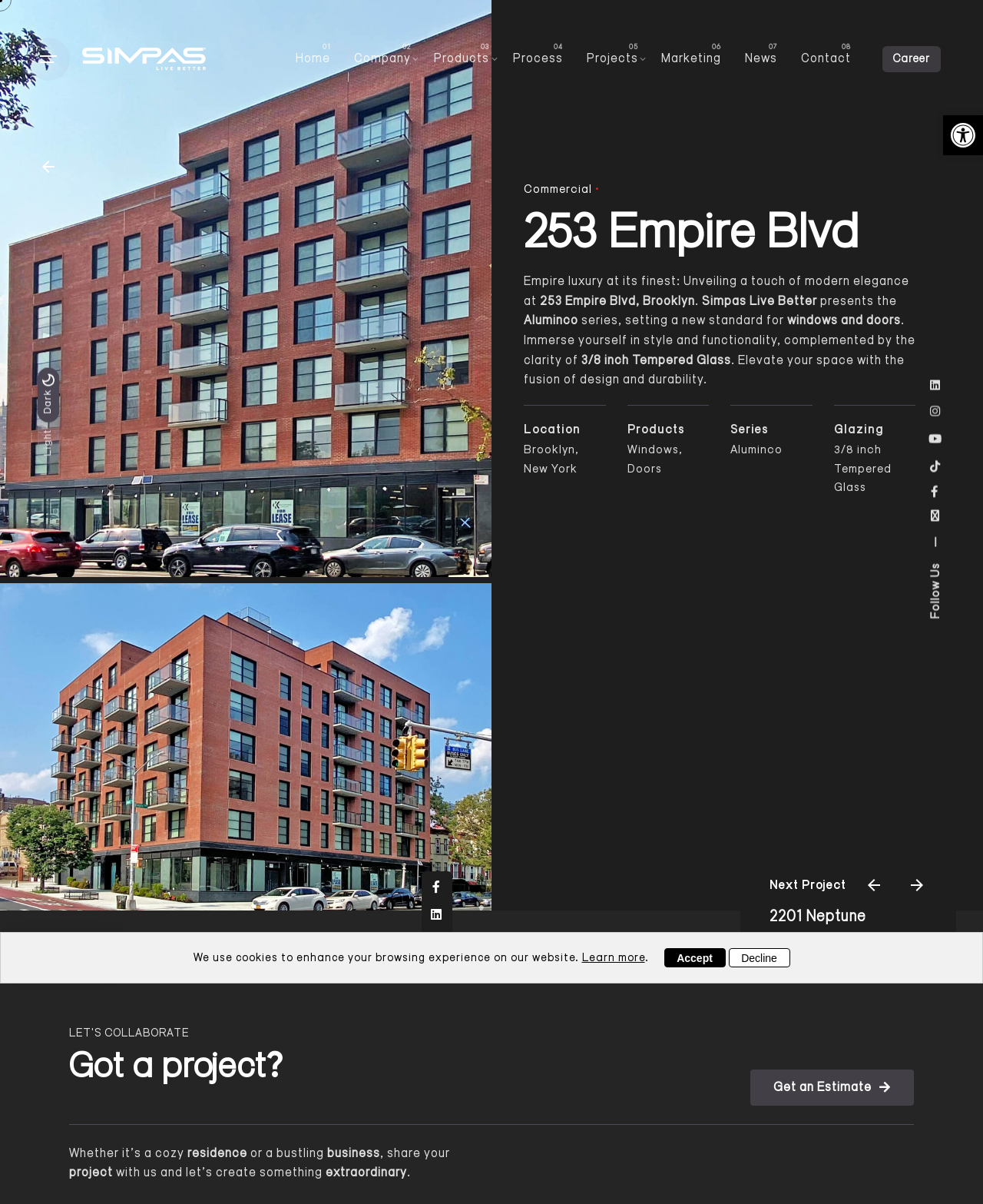Determine the bounding box coordinates (top-left x, top-left y, bottom-right x, bottom-right y) of the UI element described in the following text: +30 697 668 9259

[0.362, 0.601, 0.472, 0.611]